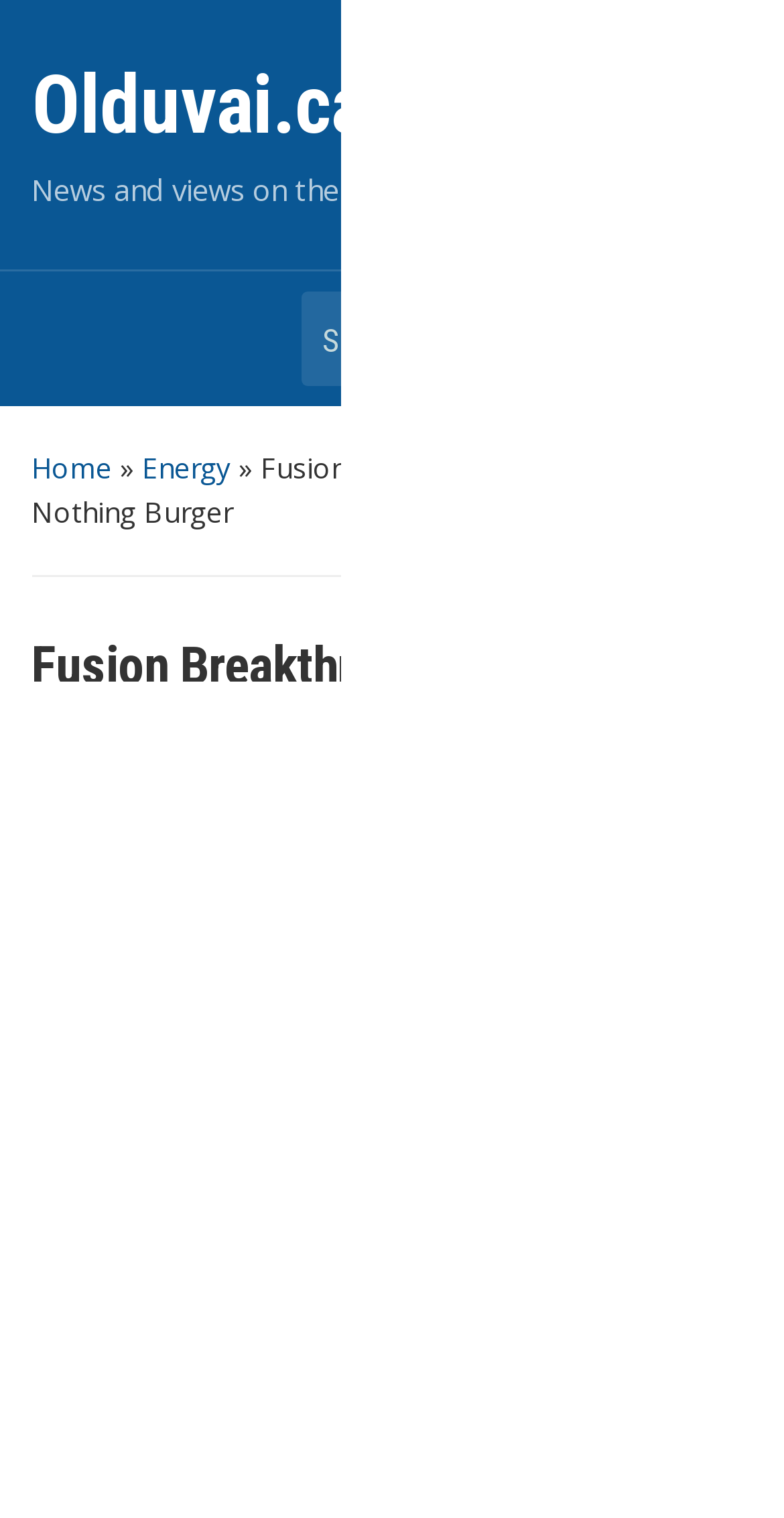Identify the bounding box coordinates for the region to click in order to carry out this instruction: "search for something". Provide the coordinates using four float numbers between 0 and 1, formatted as [left, top, right, bottom].

[0.386, 0.198, 0.847, 0.25]